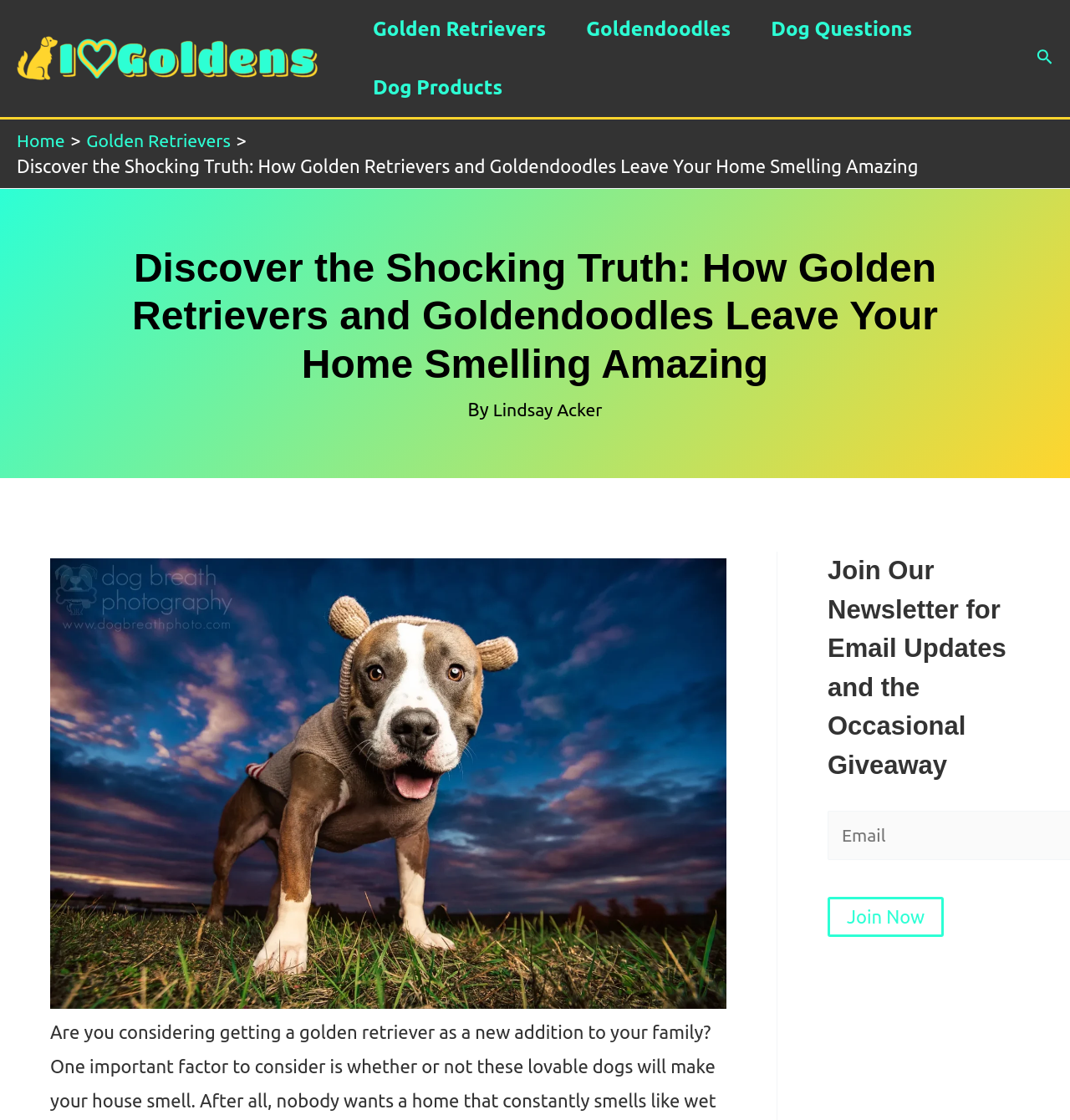Can you find and provide the main heading text of this webpage?

Discover the Shocking Truth: How Golden Retrievers and Goldendoodles Leave Your Home Smelling Amazing